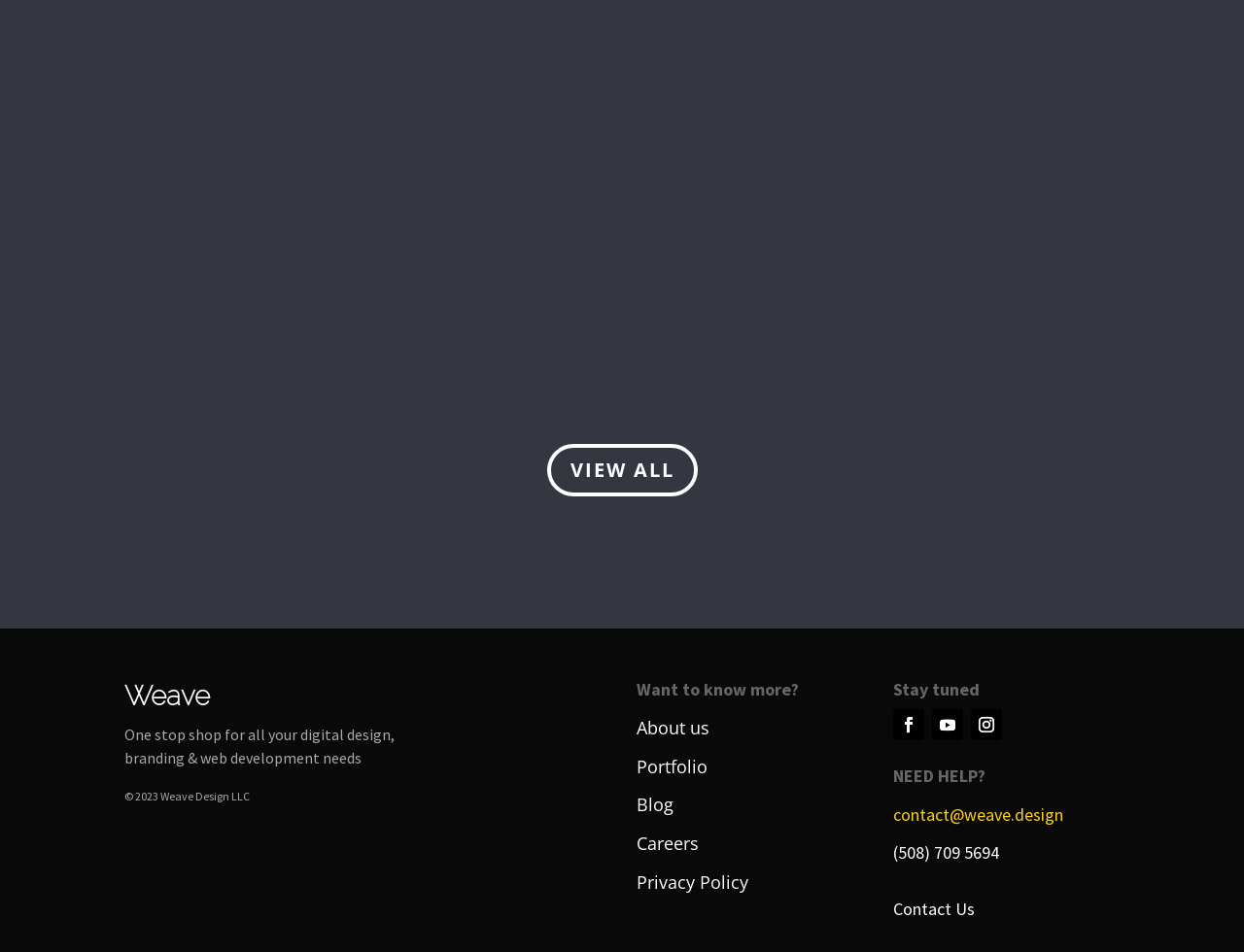Please give a succinct answer using a single word or phrase:
What are the three icons on the right side?

Social media icons